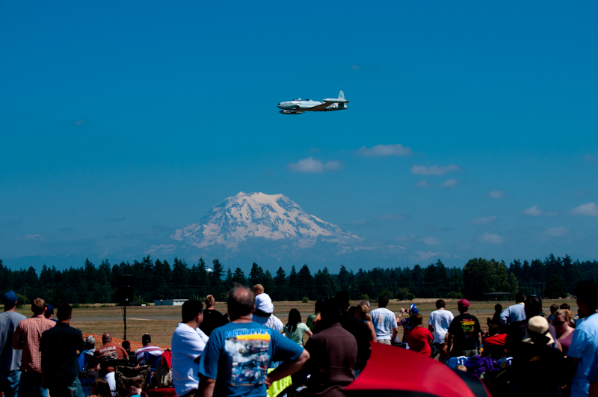Offer a detailed explanation of the image and its components.

The image captures a vibrant airshow scene, showcasing an aircraft flying gracefully in the clear blue sky. Below, a crowd of enthusiastic spectators gathers to witness the aerial performance, many of whom are dressed in casual attire, reflecting a relaxed, festive atmosphere. In the background, the majestic Mount Rainier stands tall, its snow-capped peak contrasting beautifully with the azure sky. The surrounding landscape features lush greenery, adding to the picturesque setting of the event. The composition elegantly combines the thrill of aviation with the serene beauty of nature, highlighting a perfect day for an airshow.